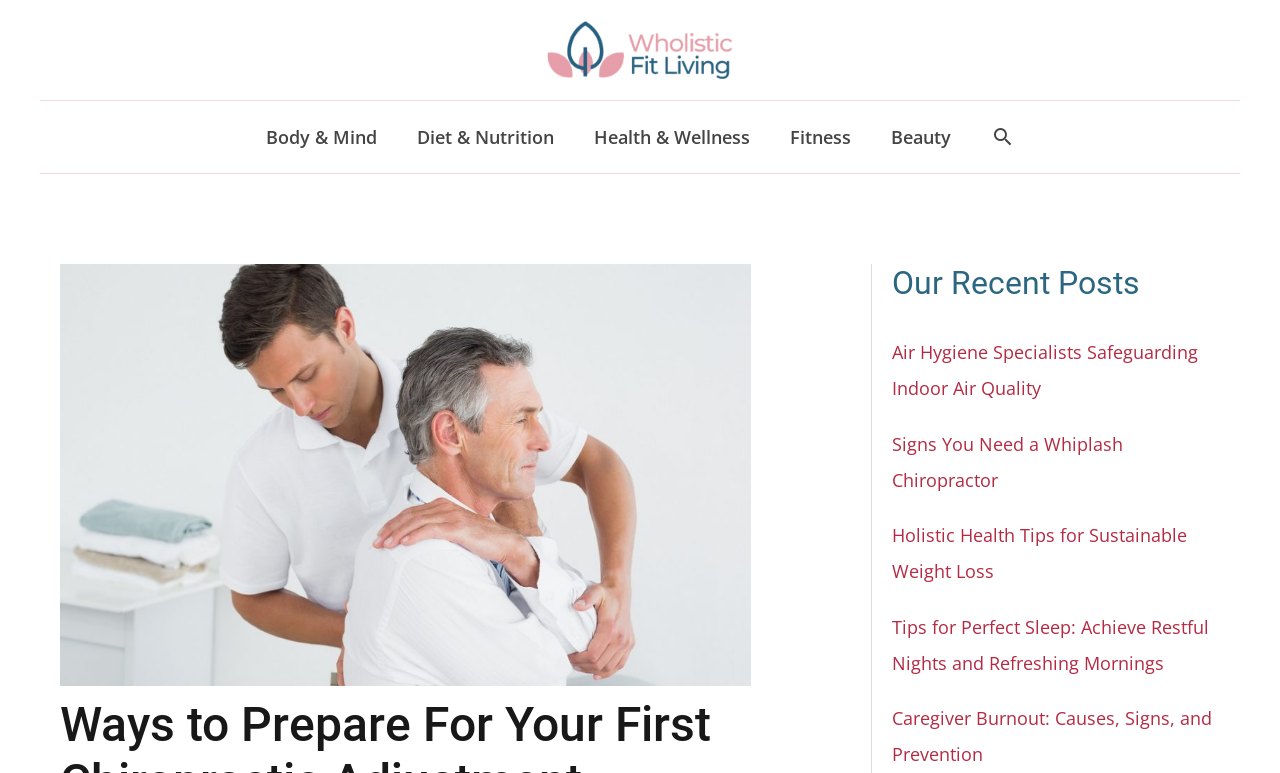Using the provided description aria-label="Search icon link", find the bounding box coordinates for the UI element. Provide the coordinates in (top-left x, top-left y, bottom-right x, bottom-right y) format, ensuring all values are between 0 and 1.

[0.774, 0.158, 0.792, 0.199]